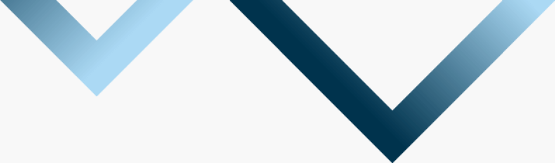What does the graphic element suggest?
Analyze the screenshot and provide a detailed answer to the question.

The caption explains that the stylized design element composed of two overlapping chevron-like shapes enhances the overall aesthetic of the webpage by suggesting upward movement and success, which is in line with the site's focus on providing powerful portfolio management and advisory services.